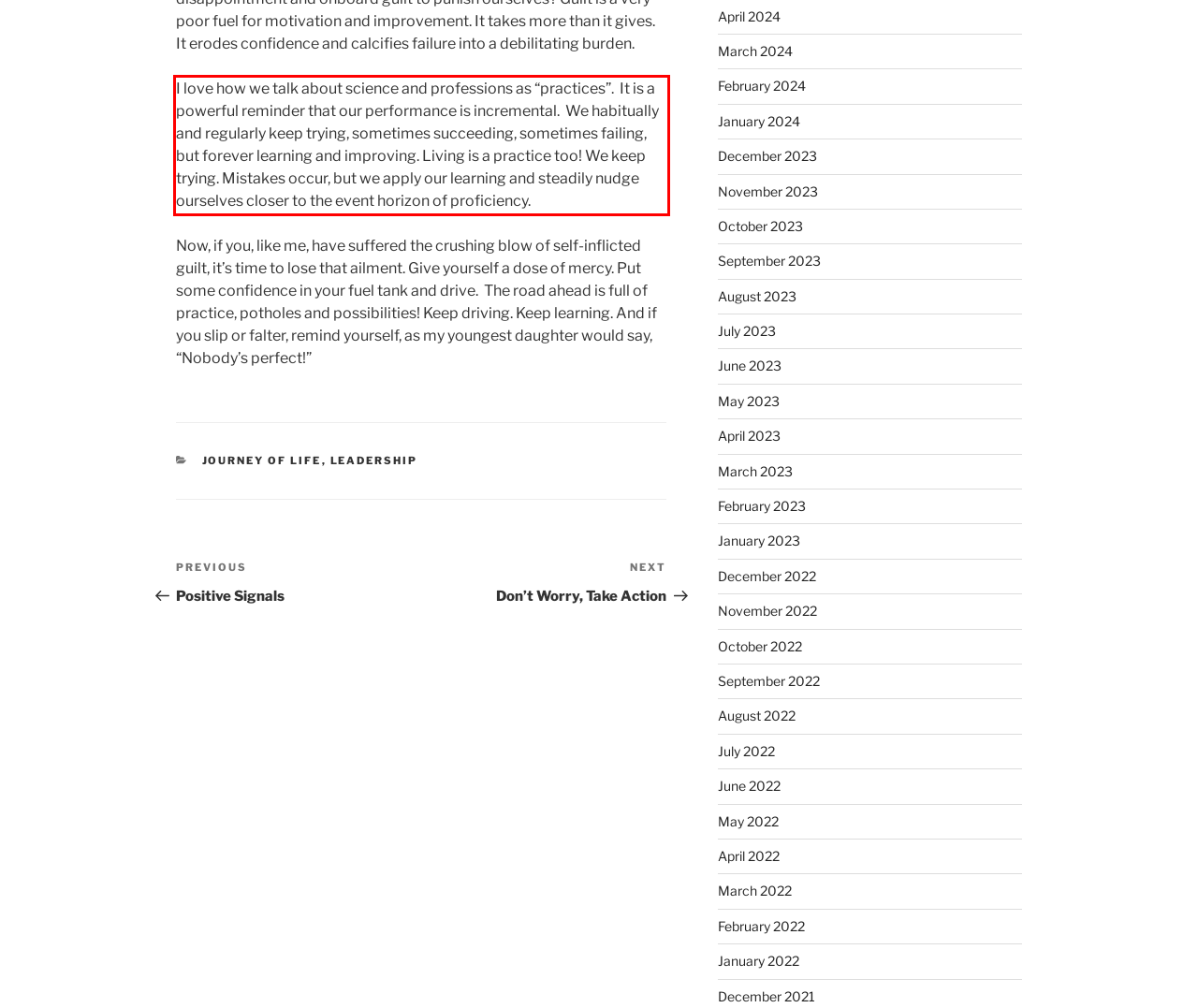Identify the red bounding box in the webpage screenshot and perform OCR to generate the text content enclosed.

I love how we talk about science and professions as “practices”. It is a powerful reminder that our performance is incremental. We habitually and regularly keep trying, sometimes succeeding, sometimes failing, but forever learning and improving. Living is a practice too! We keep trying. Mistakes occur, but we apply our learning and steadily nudge ourselves closer to the event horizon of proficiency.